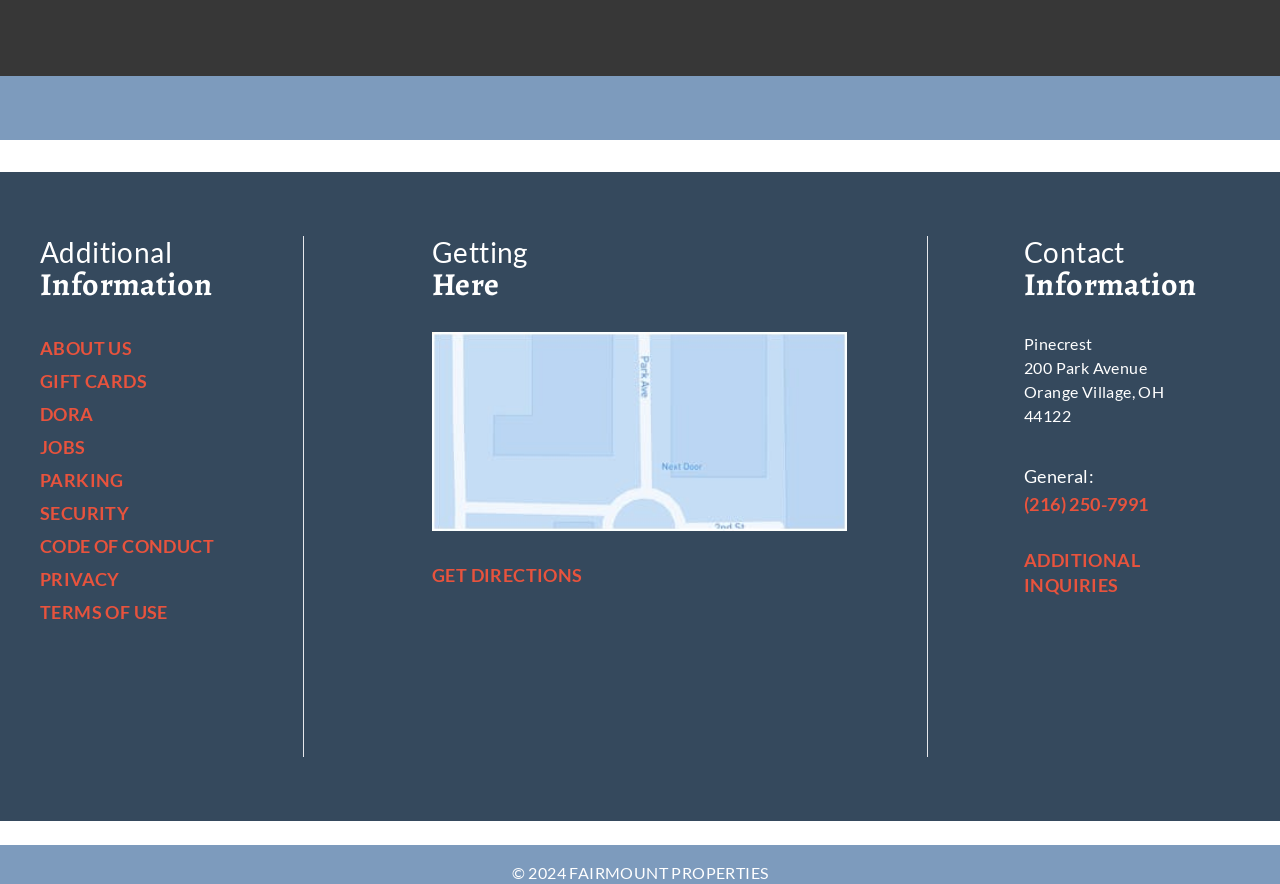Please locate the bounding box coordinates for the element that should be clicked to achieve the following instruction: "Learn about DORA". Ensure the coordinates are given as four float numbers between 0 and 1, i.e., [left, top, right, bottom].

[0.031, 0.456, 0.073, 0.481]